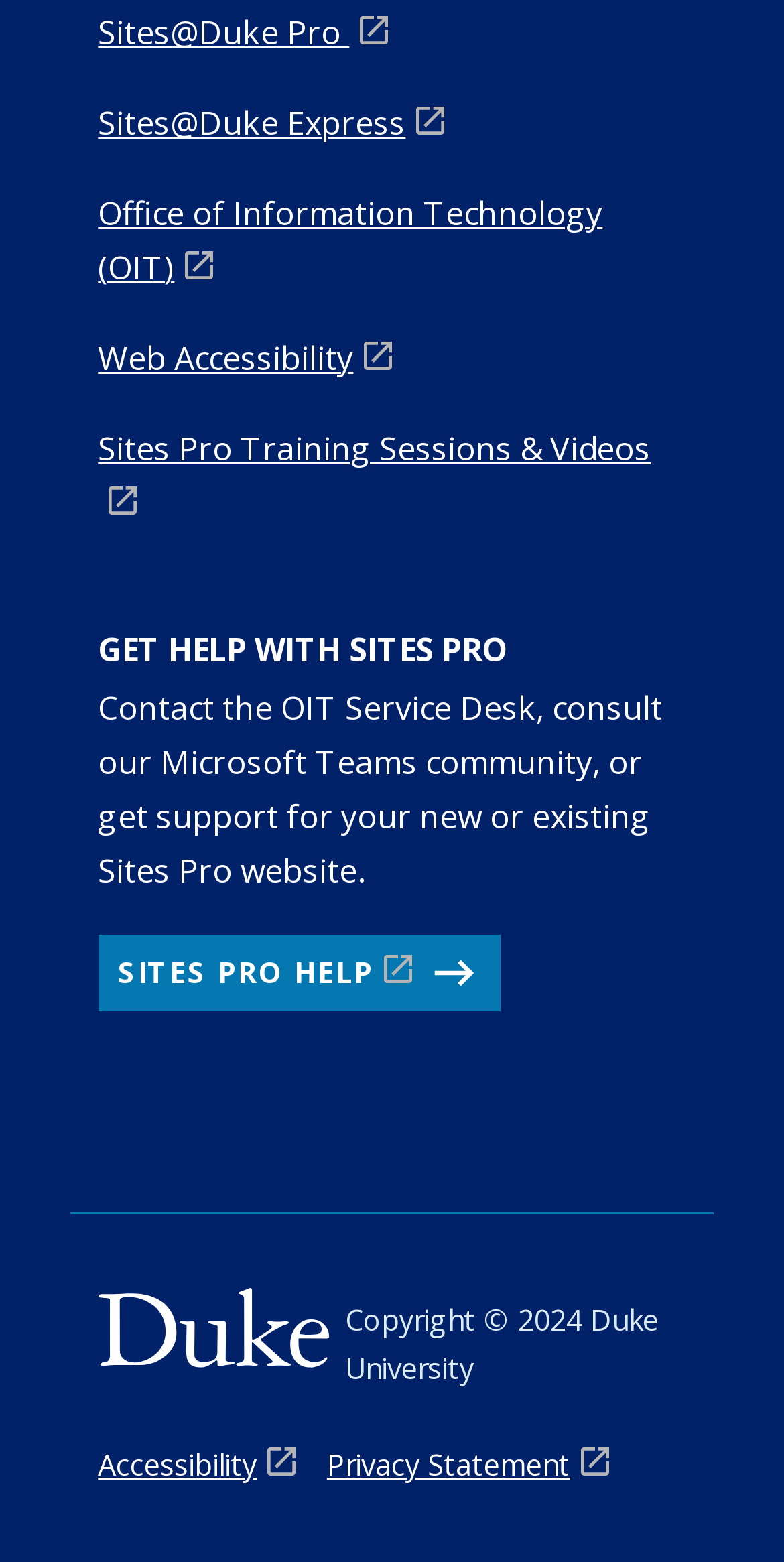Please identify the bounding box coordinates of the element's region that should be clicked to execute the following instruction: "view Accessibility". The bounding box coordinates must be four float numbers between 0 and 1, i.e., [left, top, right, bottom].

[0.125, 0.923, 0.376, 0.954]